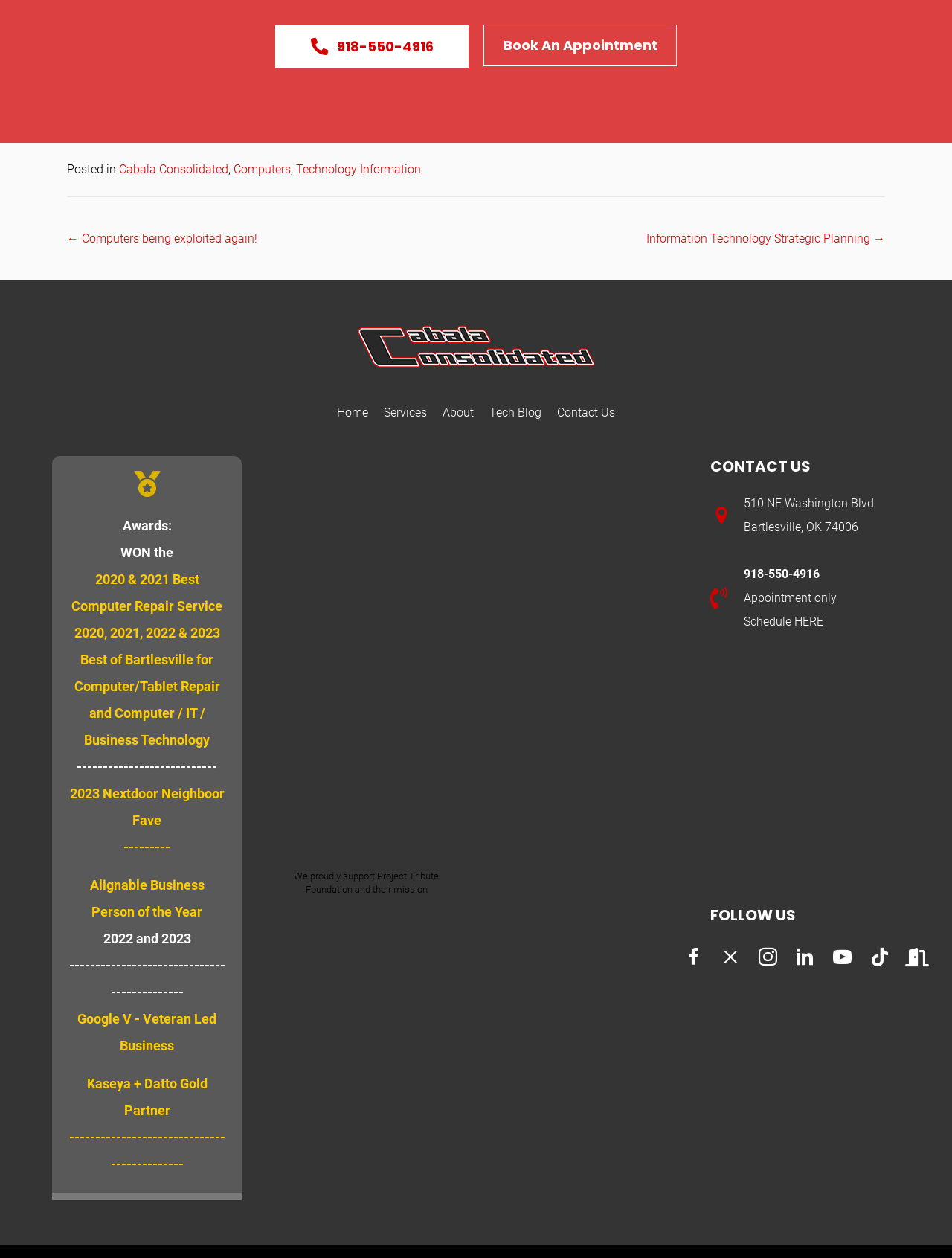Locate the bounding box coordinates of the clickable region to complete the following instruction: "Watch the brief video."

None